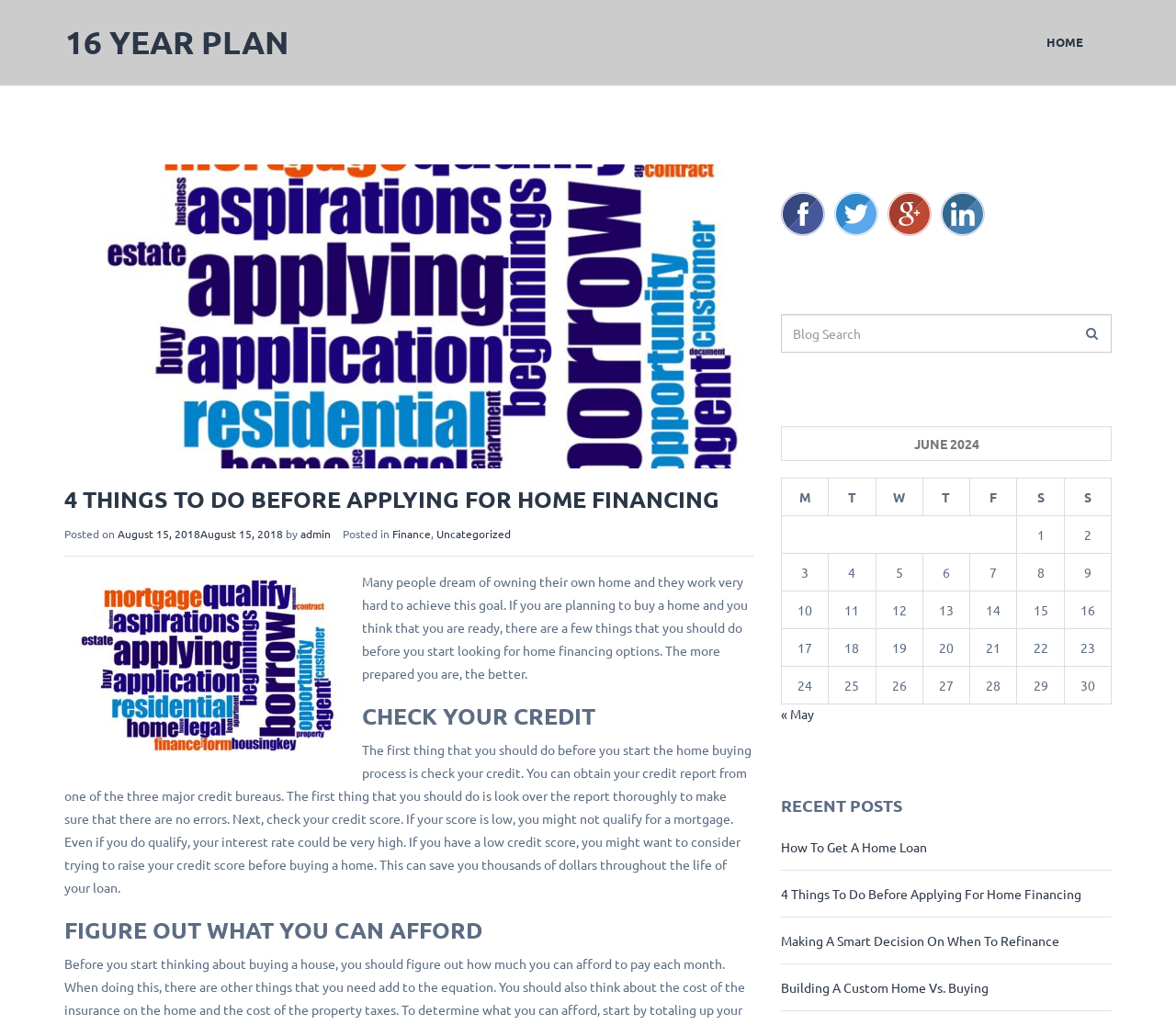What is the category of the article?
Using the screenshot, give a one-word or short phrase answer.

Finance